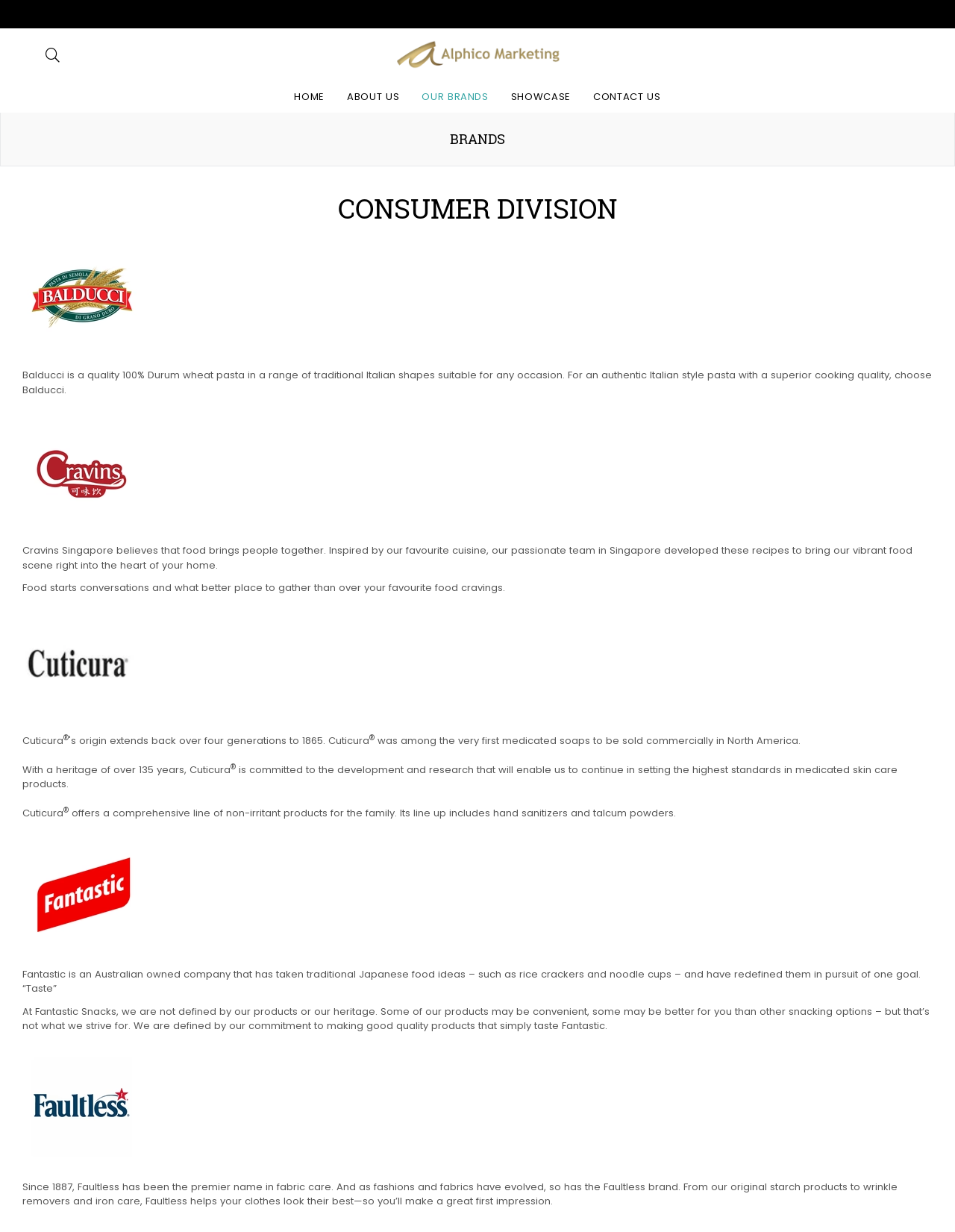Identify the bounding box coordinates of the section to be clicked to complete the task described by the following instruction: "View the Balducci brand". The coordinates should be four float numbers between 0 and 1, formatted as [left, top, right, bottom].

[0.023, 0.192, 0.148, 0.289]